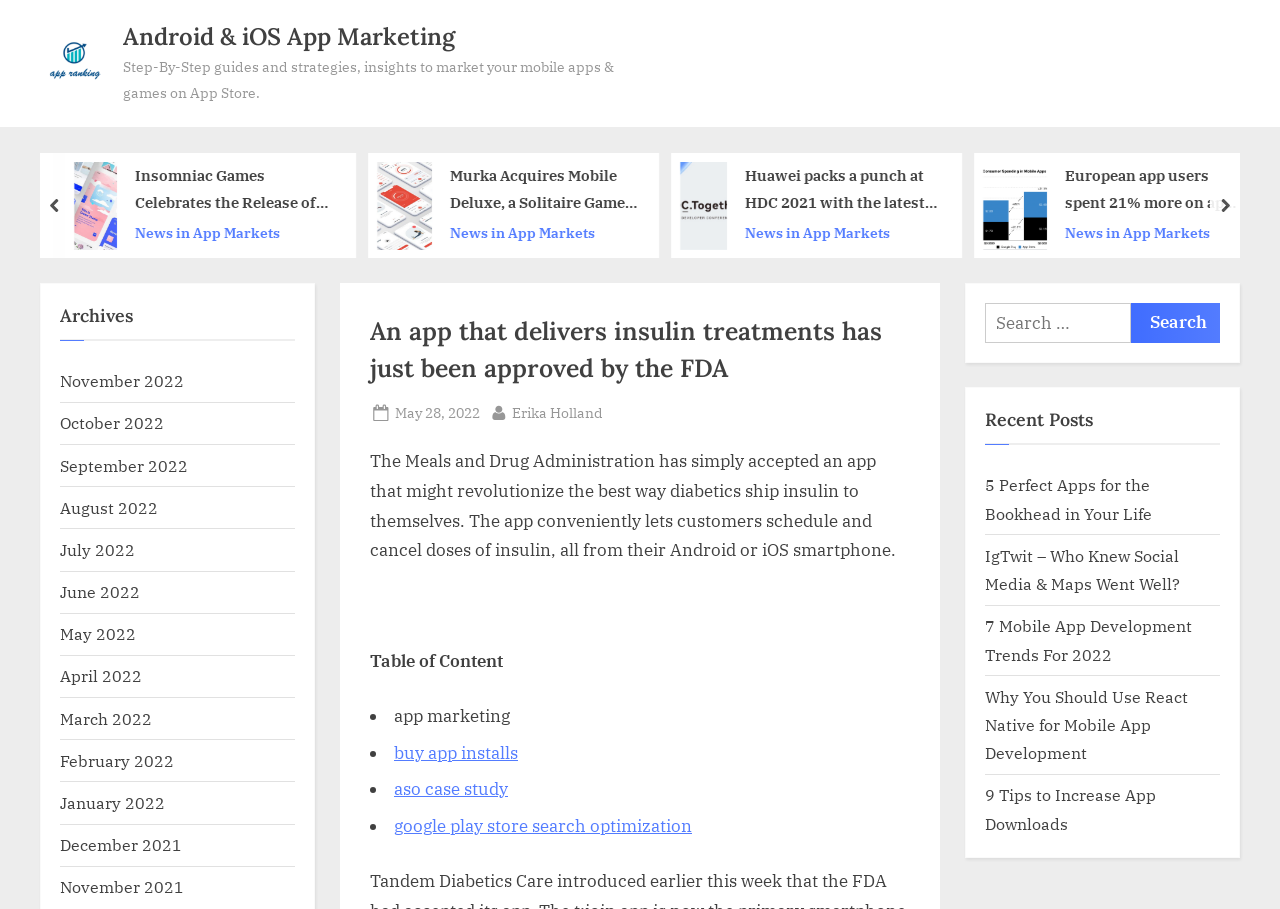Summarize the webpage with a detailed and informative caption.

The webpage is about an app that delivers insulin treatments, which has been approved by the FDA. The page is divided into several sections. At the top, there is a header section with a link to "Android & iOS App Marketing" and an image with the same text. Below this, there is a section with multiple links to various news articles and app marketing-related topics, including "Insomniac Games Celebrates the Release of the Spider-Man: No Way Home" and "increase app installs". Each link has a corresponding image.

To the right of this section, there are two buttons, "prev" and "next", which are likely used for navigation. Below these buttons, there is a main content section with a heading that reads "An app that delivers insulin treatments has just been approved by the FDA". This section includes a brief article about the app, which allows users to schedule and cancel doses of insulin from their Android or iOS smartphone.

Below the article, there is a table of contents with links to various topics, including "app marketing", "buy app installs", and "aso case study". To the right of this section, there is a sidebar with a heading "Archives" and a list of links to monthly archives, ranging from November 2022 to December 2021.

At the bottom of the page, there is a search bar with a button labeled "Search" and a heading "Recent Posts" with links to several recent articles, including "5 Perfect Apps for the Bookhead in Your Life" and "9 Tips to Increase App Downloads".